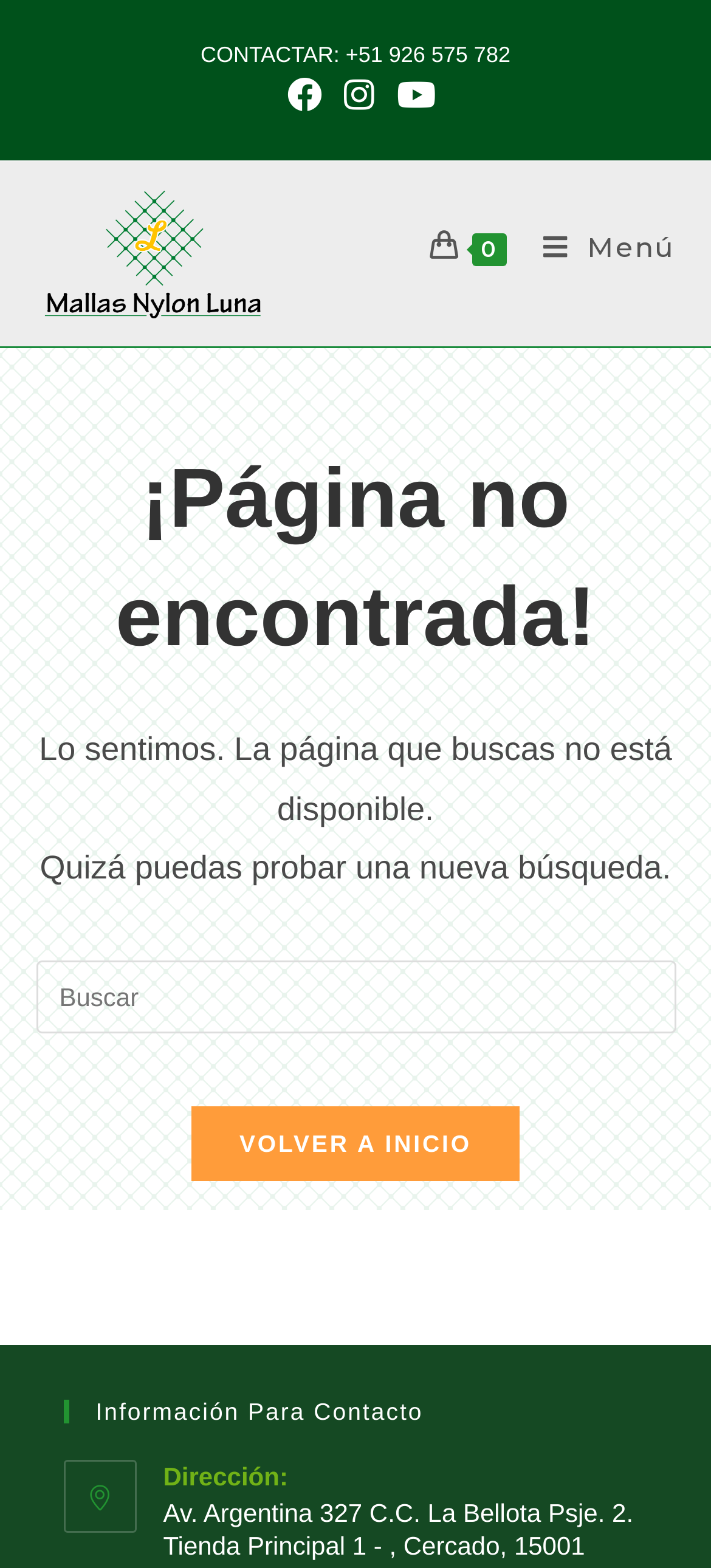What is the alternative action if the page is not found?
Using the image as a reference, give an elaborate response to the question.

If the page is not found, the alternative action is to try a new search, as suggested by the static text 'Quizá puedas probar una nueva búsqueda.' in the article section of the webpage.